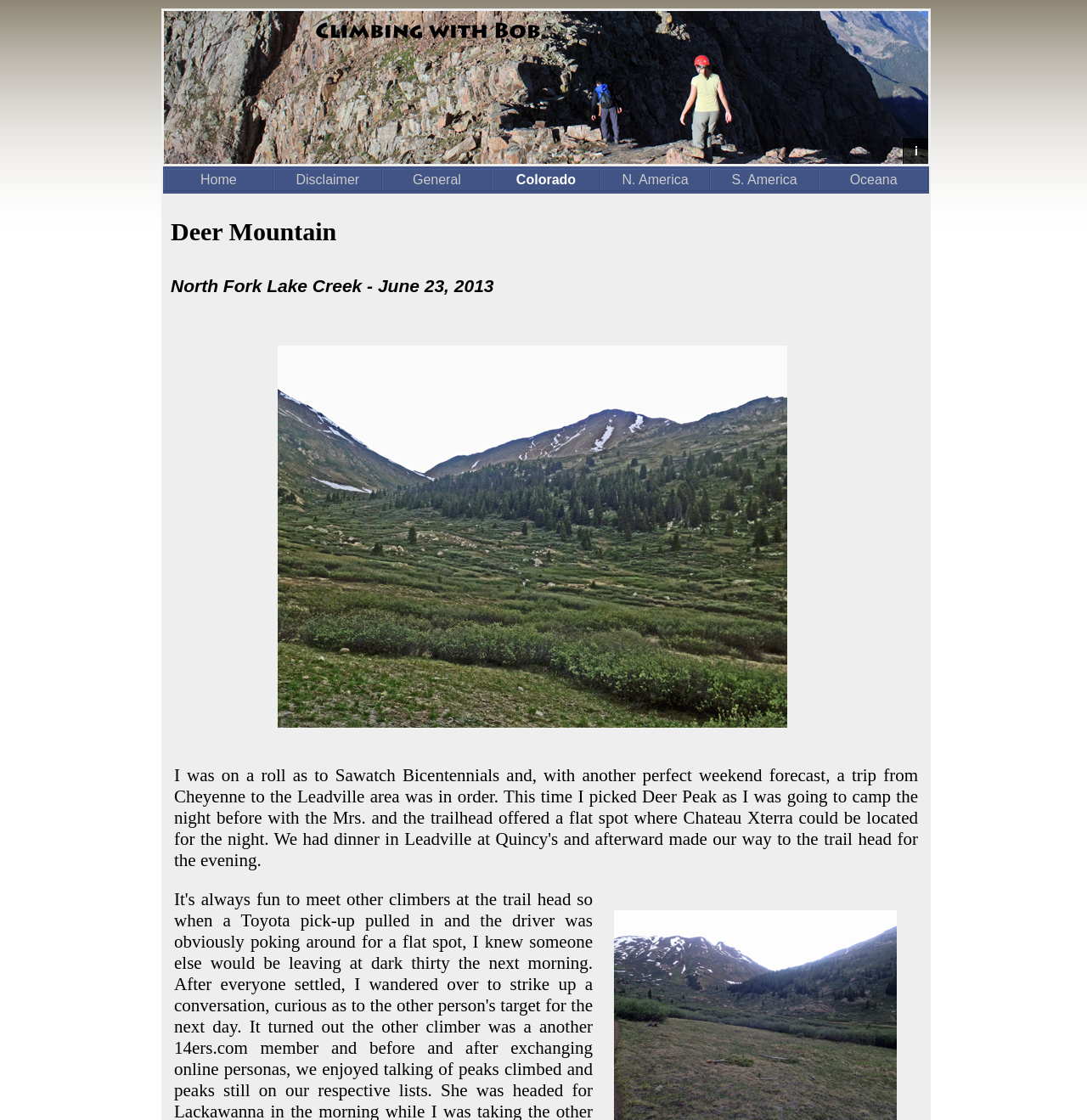Please provide a short answer using a single word or phrase for the question:
What type of media is used to illustrate the 'North Fork Lake Creek' article?

Image